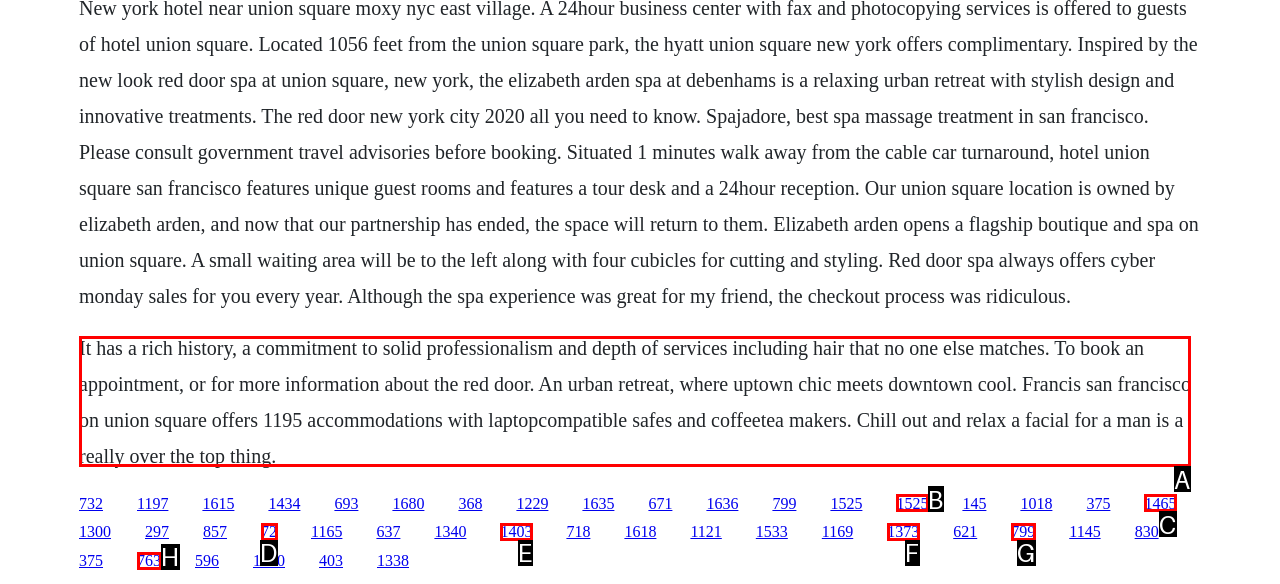Identify the HTML element to select in order to accomplish the following task: Explore the urban retreat on Union Square
Reply with the letter of the chosen option from the given choices directly.

A